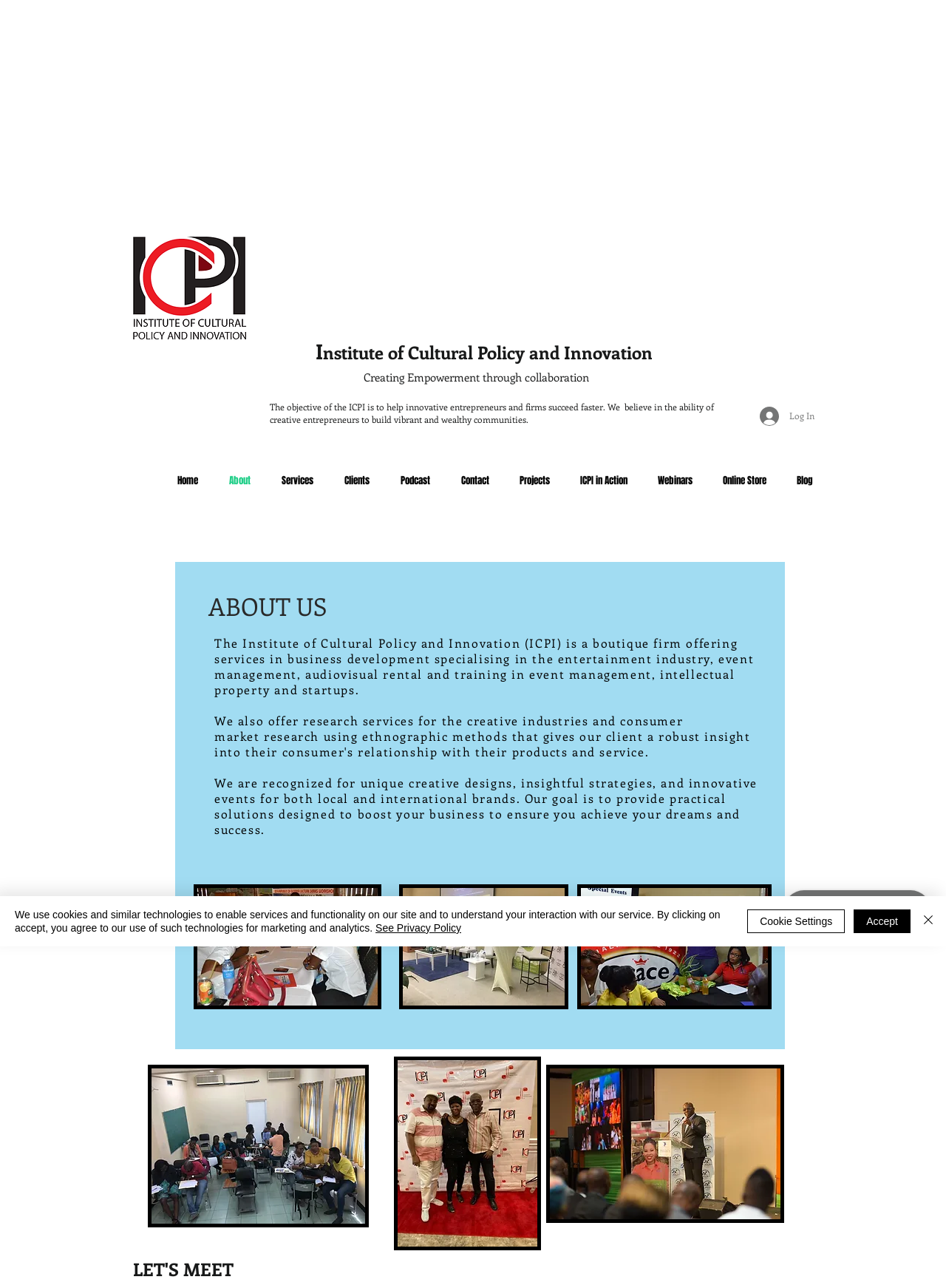Articulate a complete and detailed caption of the webpage elements.

The webpage is about the Institute of Cultural Policy and Innovation (ICPI), a boutique firm specializing in services for the entertainment and creative industries. At the top of the page, there is an advertisement iframe and a Twitter logo image. Below the advertisement, there is a heading that reads "Institute of Cultural Policy and Innovation" followed by a subheading "Creating Empowerment through collaboration". 

To the right of the headings, there is a login button with a small image next to it. Below the login button, there is a navigation menu with links to various sections of the website, including "Home", "About", "Services", "Clients", "Podcast", "Contact", "Projects", "ICPI in Action", "Webinars", "Online Store", and "Blog".

The main content of the page is divided into two sections. The first section has a heading "ABOUT US" followed by a paragraph of text that describes the ICPI's services, including business development, event management, and training in event management, intellectual property, and startups. The text also mentions that the ICPI offers research services for the creative industries and consumer market using ethnographic methods.

The second section of the main content features three generic elements with images, each describing a different service offered by the ICPI: consultant services, decor light and sound services, and team building services. Below these elements, there are three more generic elements with images, each describing a different project or achievement of the ICPI, including being ILEA approved, a book launch in NYC, and the orange economy.

At the bottom of the page, there are two iframes, one for the online store and one for Wix Chat. There is also a cookie policy alert with a link to the privacy policy and buttons to accept or customize cookie settings.